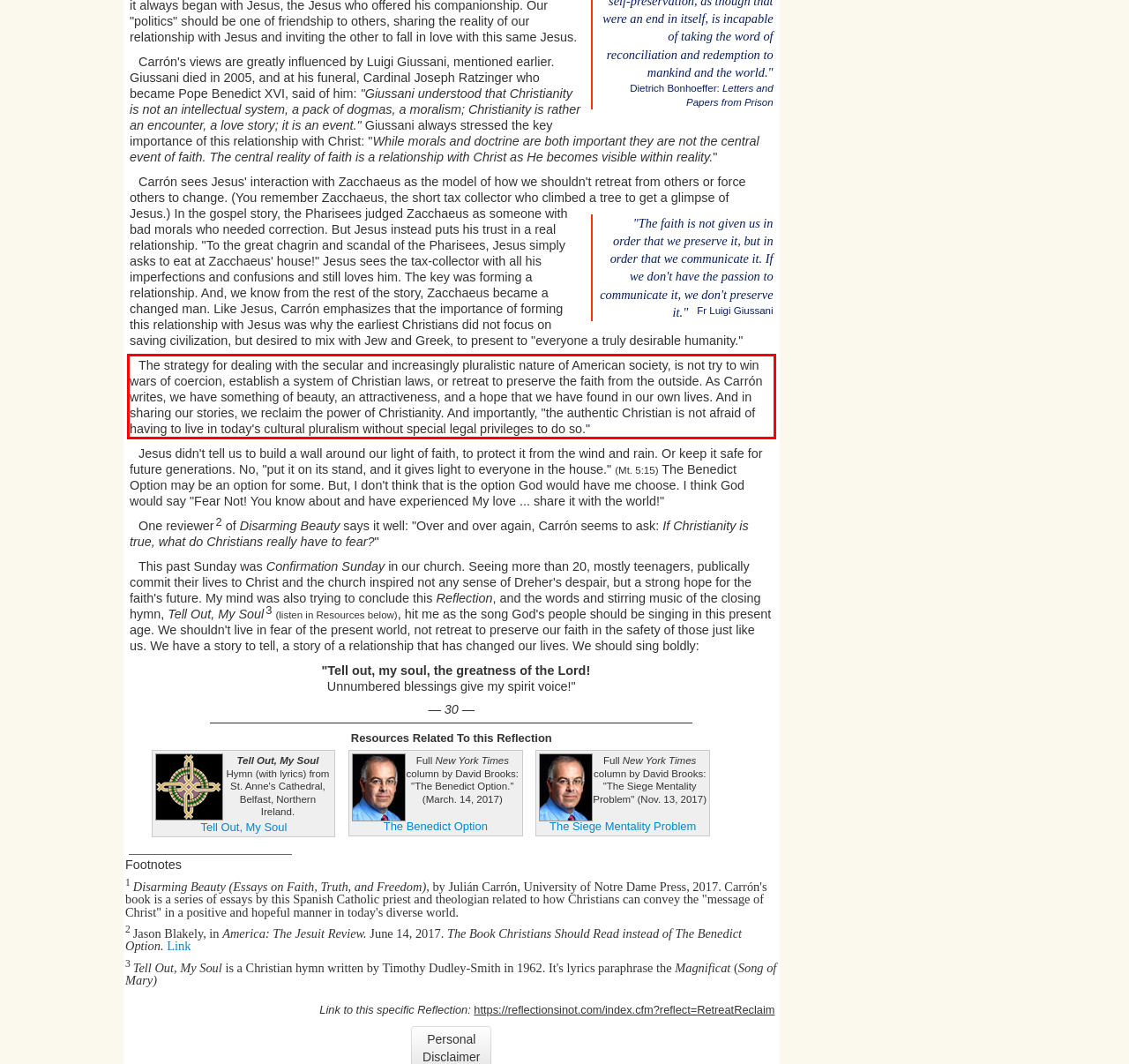Please look at the screenshot provided and find the red bounding box. Extract the text content contained within this bounding box.

The strategy for dealing with the secular and increasingly pluralistic nature of American society, is not try to win wars of coercion, establish a system of Christian laws, or retreat to preserve the faith from the outside. As Carrón writes, we have something of beauty, an attractiveness, and a hope that we have found in our own lives. And in sharing our stories, we reclaim the power of Christianity. And importantly, "the authentic Christian is not afraid of having to live in today's cultural pluralism without special legal privileges to do so."